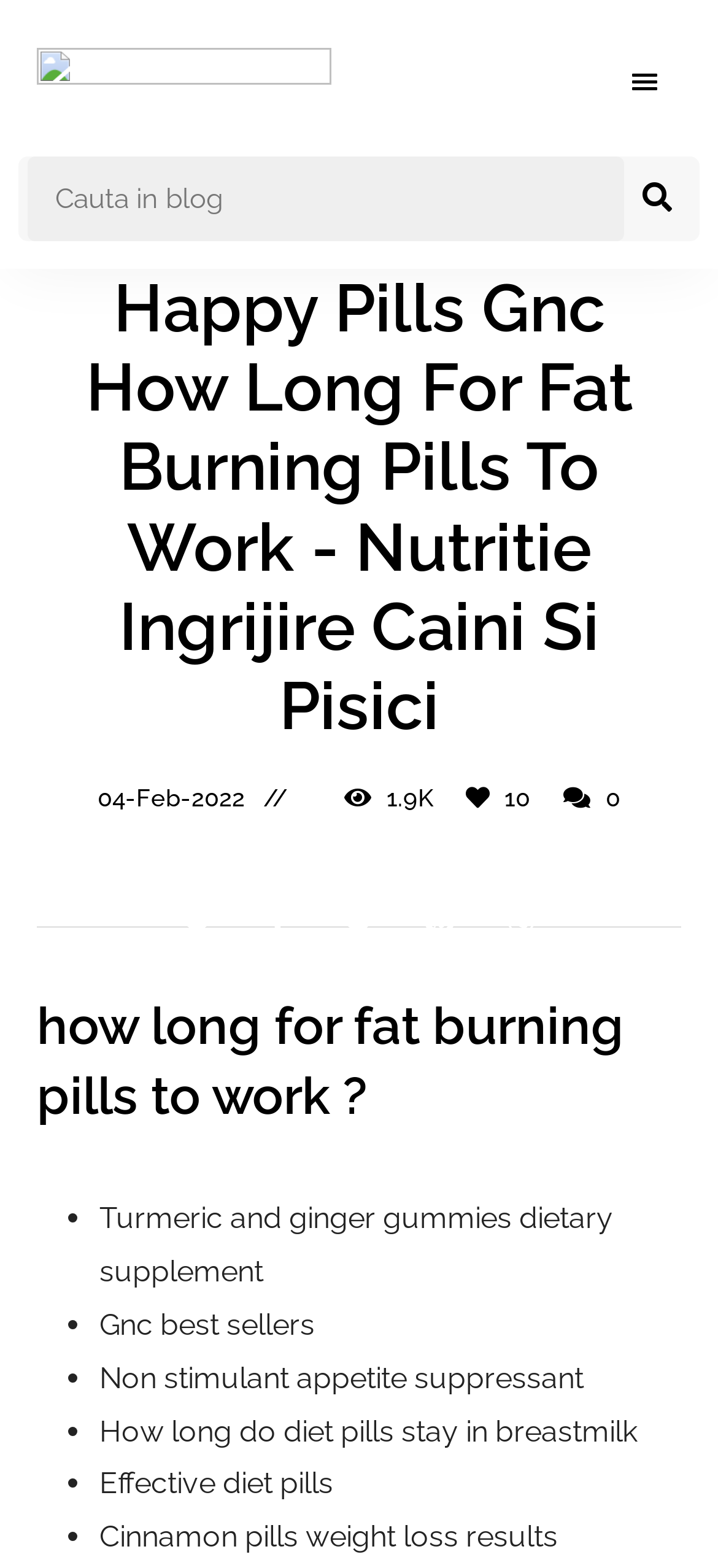Refer to the screenshot and answer the following question in detail:
What social media platforms are linked in the footer?

I found the social media platforms linked in the footer by looking at the icons in the footer section of the webpage, which represent Facebook, Instagram, Twitter, Pinterest, and YouTube.